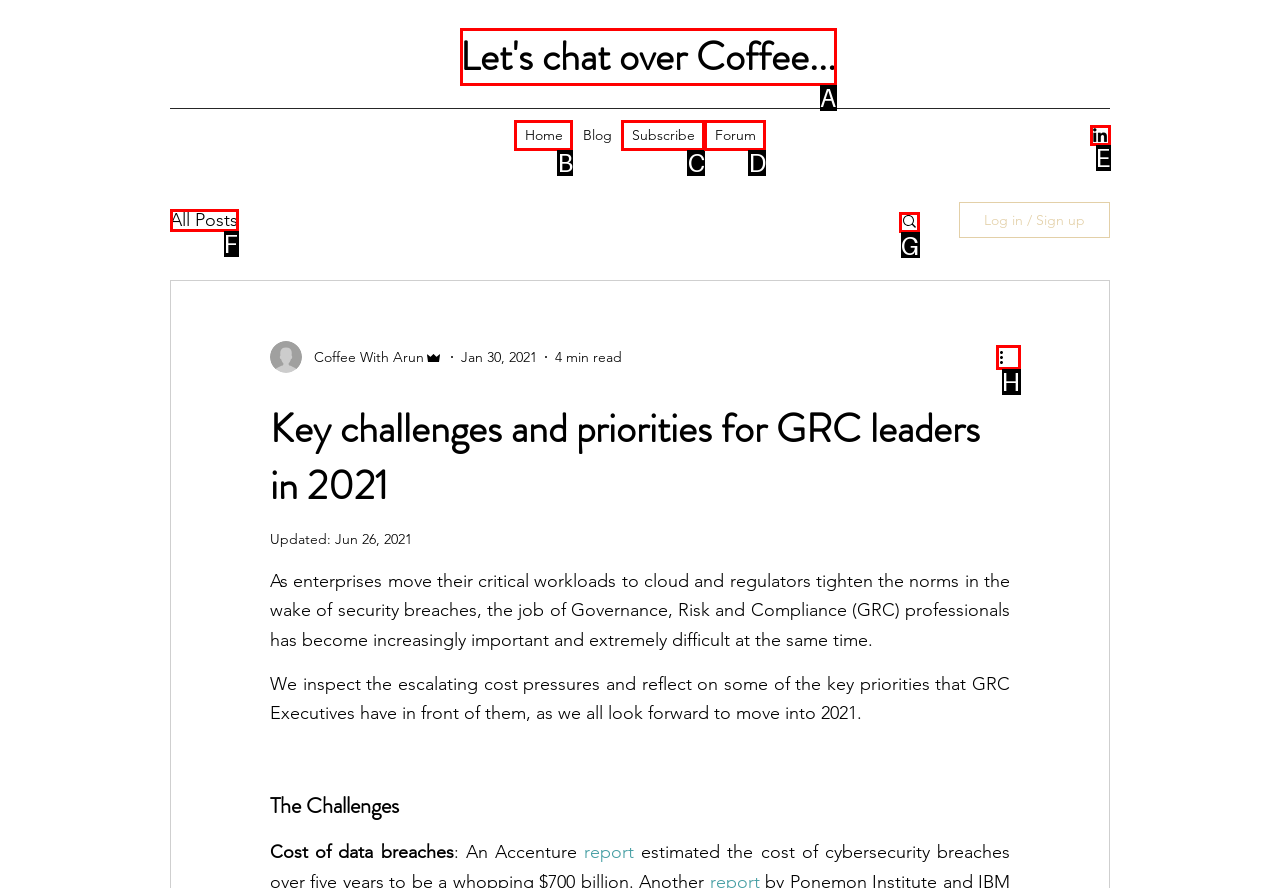Select the right option to accomplish this task: Search for something. Reply with the letter corresponding to the correct UI element.

G